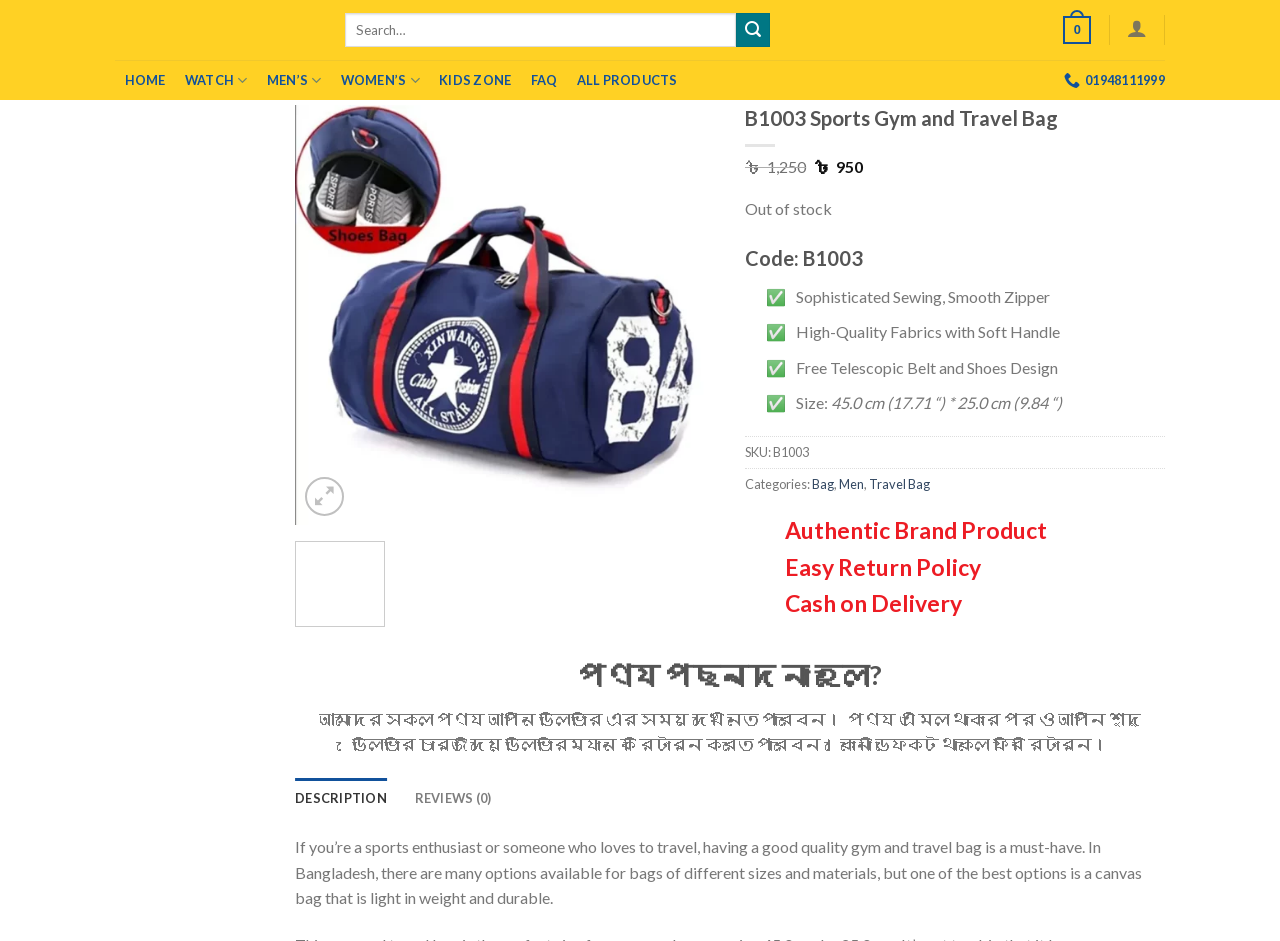Please determine the bounding box coordinates of the clickable area required to carry out the following instruction: "Search for products". The coordinates must be four float numbers between 0 and 1, represented as [left, top, right, bottom].

[0.27, 0.014, 0.602, 0.05]